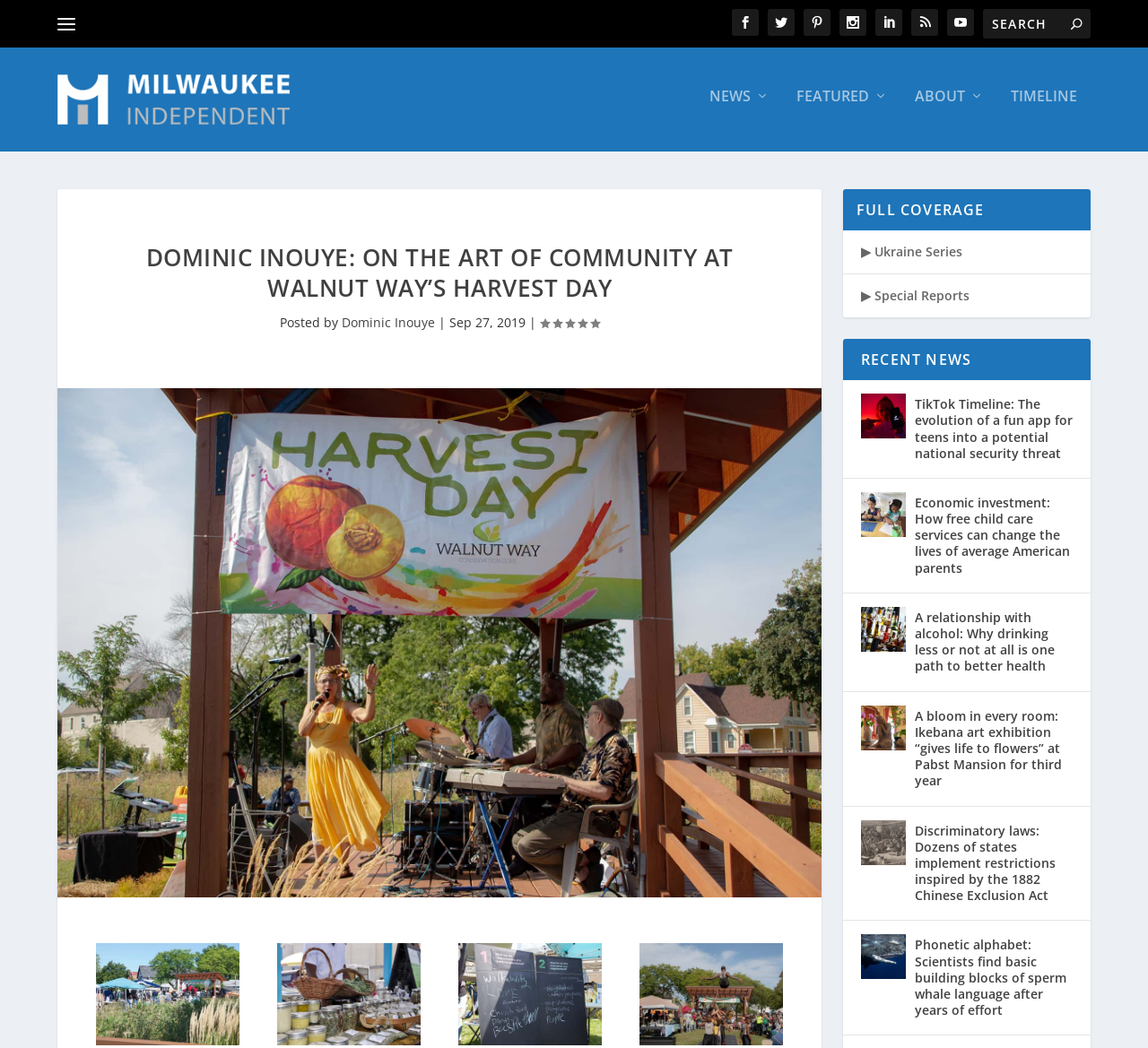What is the rating of the article?
Based on the image, provide your answer in one word or phrase.

5.00